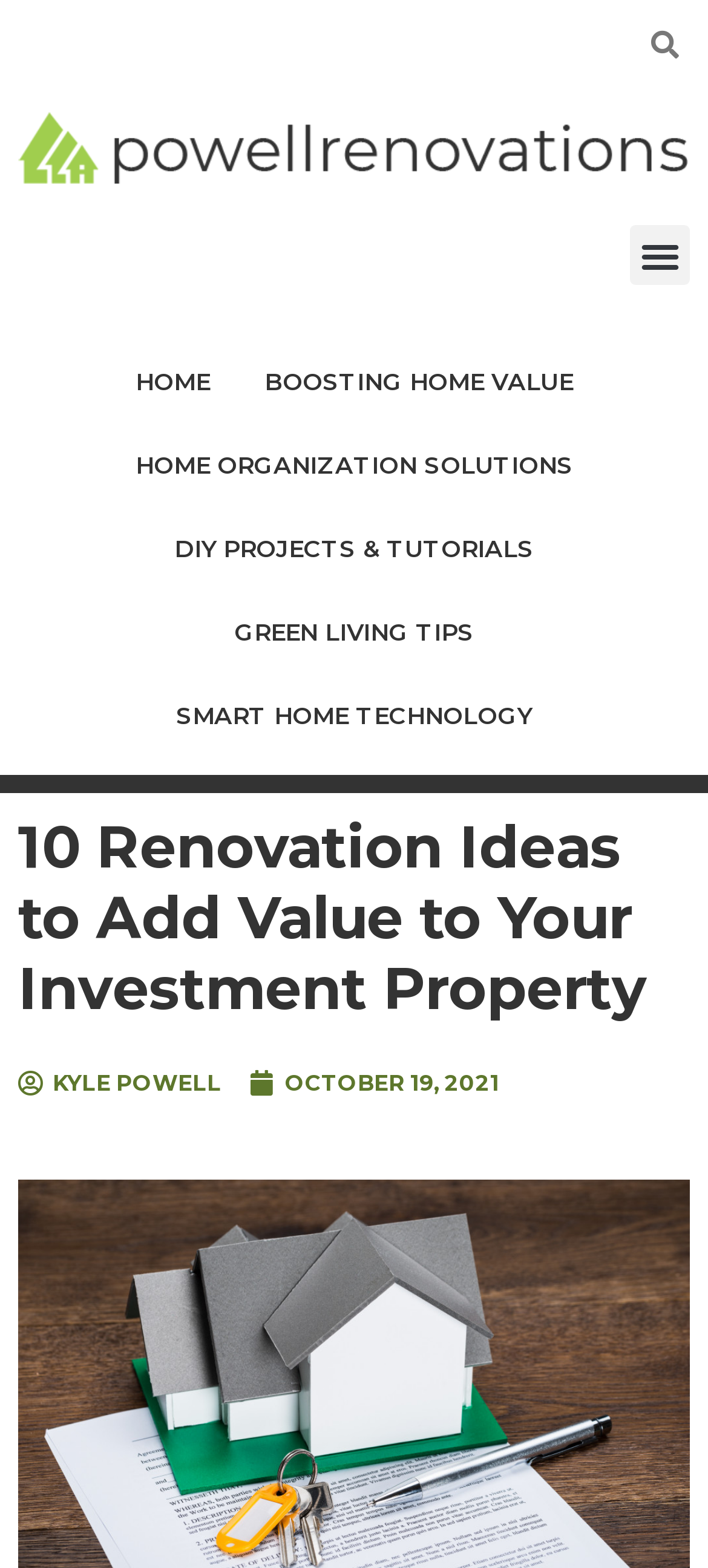Refer to the element description Menu and identify the corresponding bounding box in the screenshot. Format the coordinates as (top-left x, top-left y, bottom-right x, bottom-right y) with values in the range of 0 to 1.

[0.89, 0.144, 0.974, 0.182]